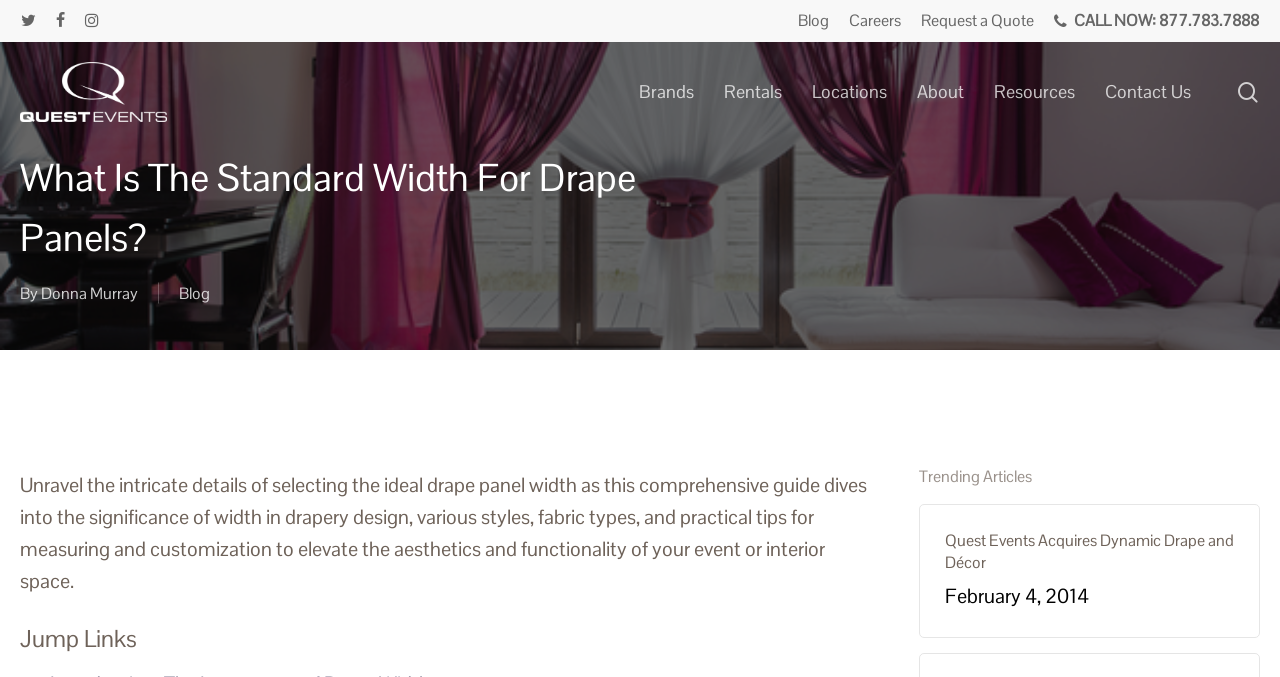Extract the bounding box of the UI element described as: "Blog".

[0.623, 0.015, 0.648, 0.047]